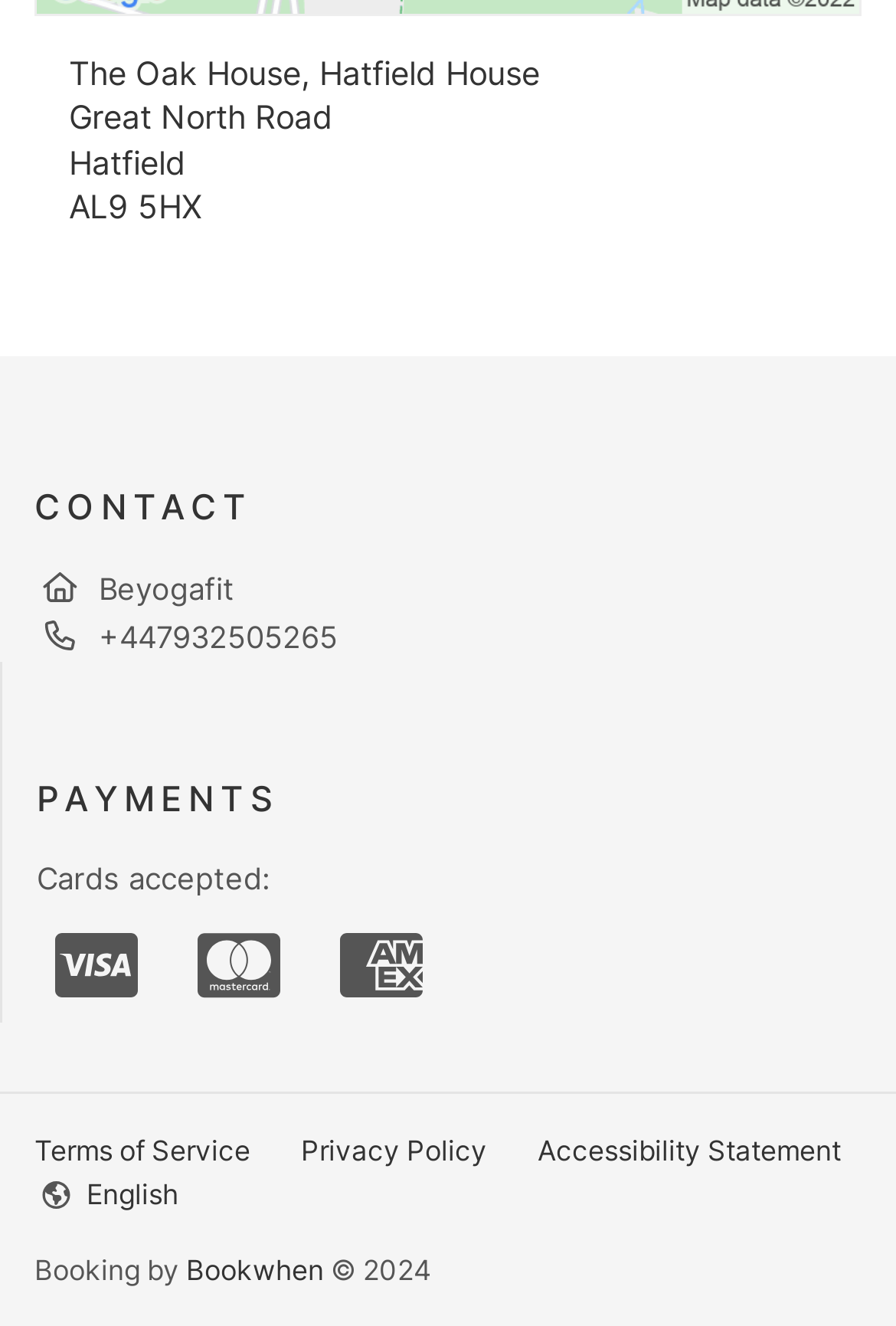Please determine the bounding box coordinates for the UI element described here. Use the format (top-left x, top-left y, bottom-right x, bottom-right y) with values bounded between 0 and 1: Leiden University

None